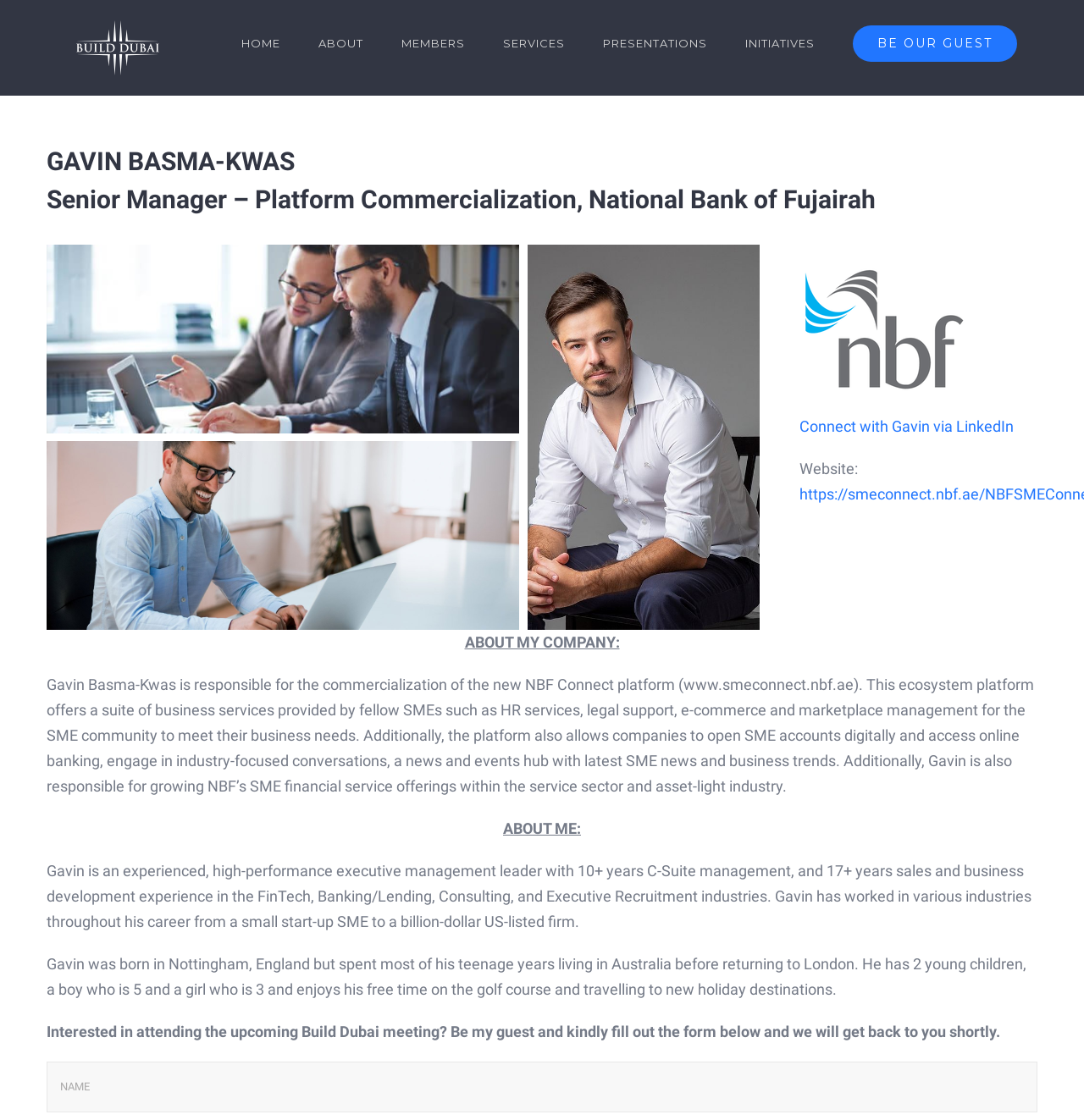Can you identify the bounding box coordinates of the clickable region needed to carry out this instruction: 'Fill out the form to attend the upcoming Build Dubai meeting'? The coordinates should be four float numbers within the range of 0 to 1, stated as [left, top, right, bottom].

[0.043, 0.948, 0.957, 0.993]